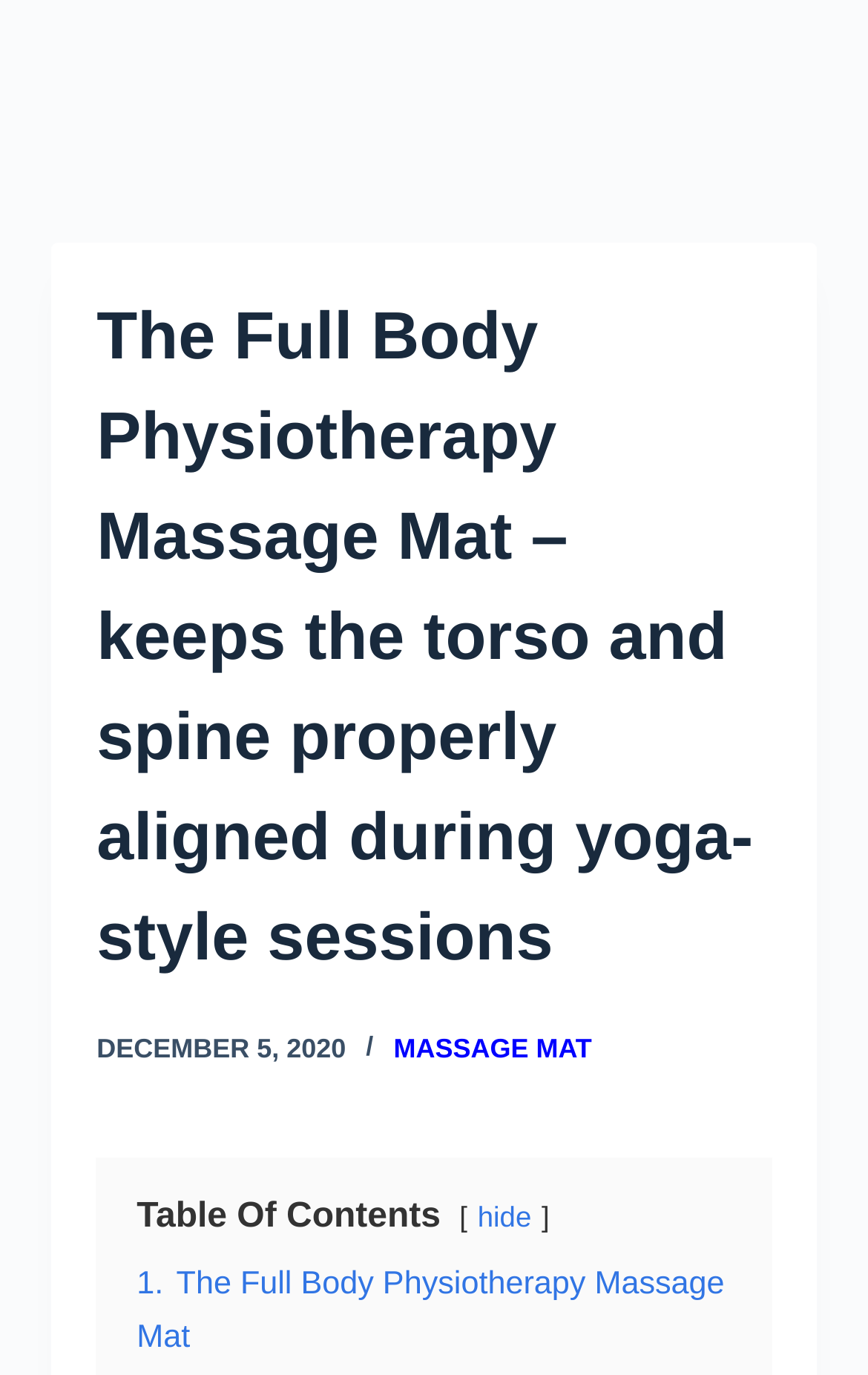Provide the bounding box for the UI element matching this description: "Summer Olympic Games 2016".

None